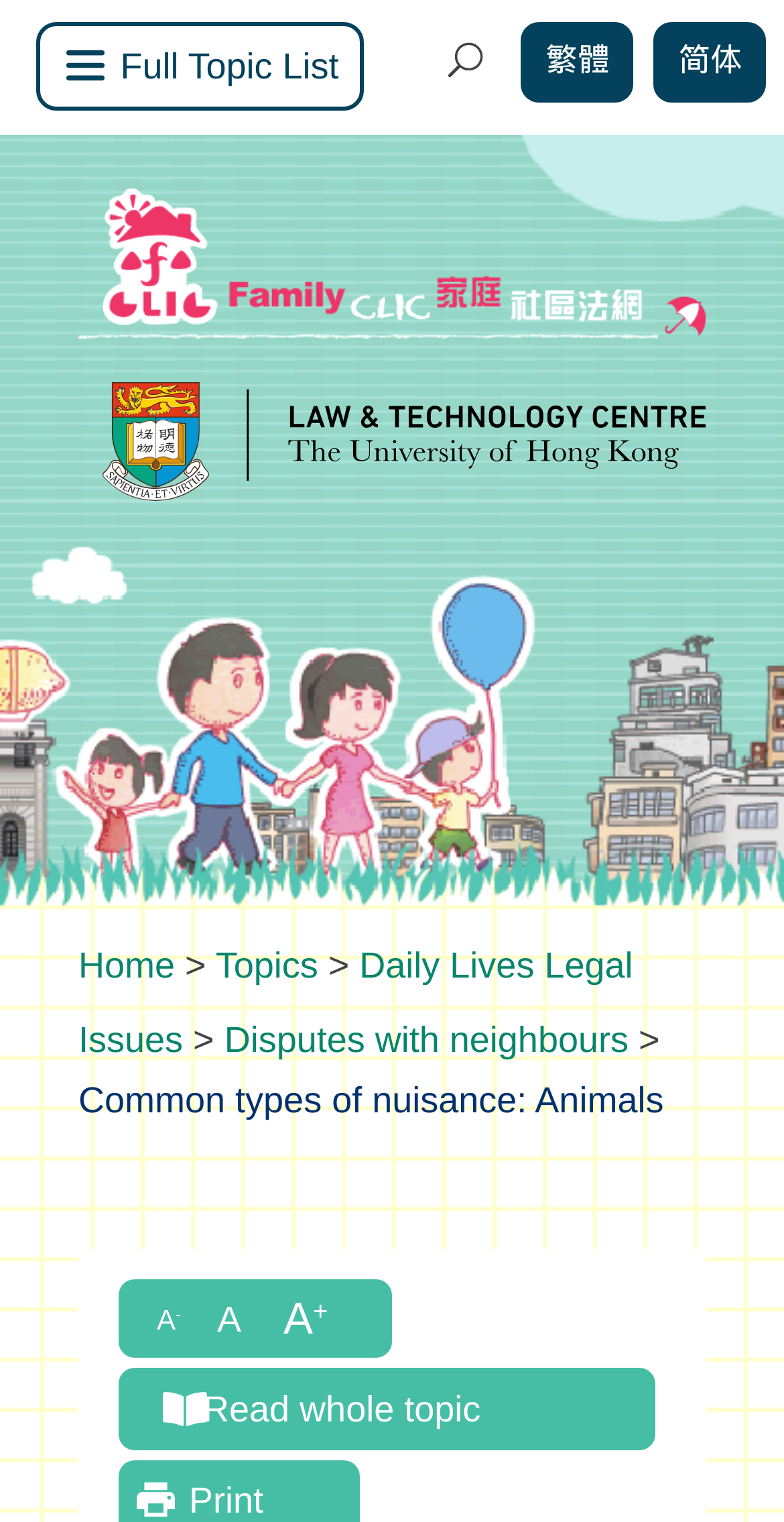Please predict the bounding box coordinates of the element's region where a click is necessary to complete the following instruction: "Switch to traditional Chinese". The coordinates should be represented by four float numbers between 0 and 1, i.e., [left, top, right, bottom].

[0.665, 0.015, 0.808, 0.068]